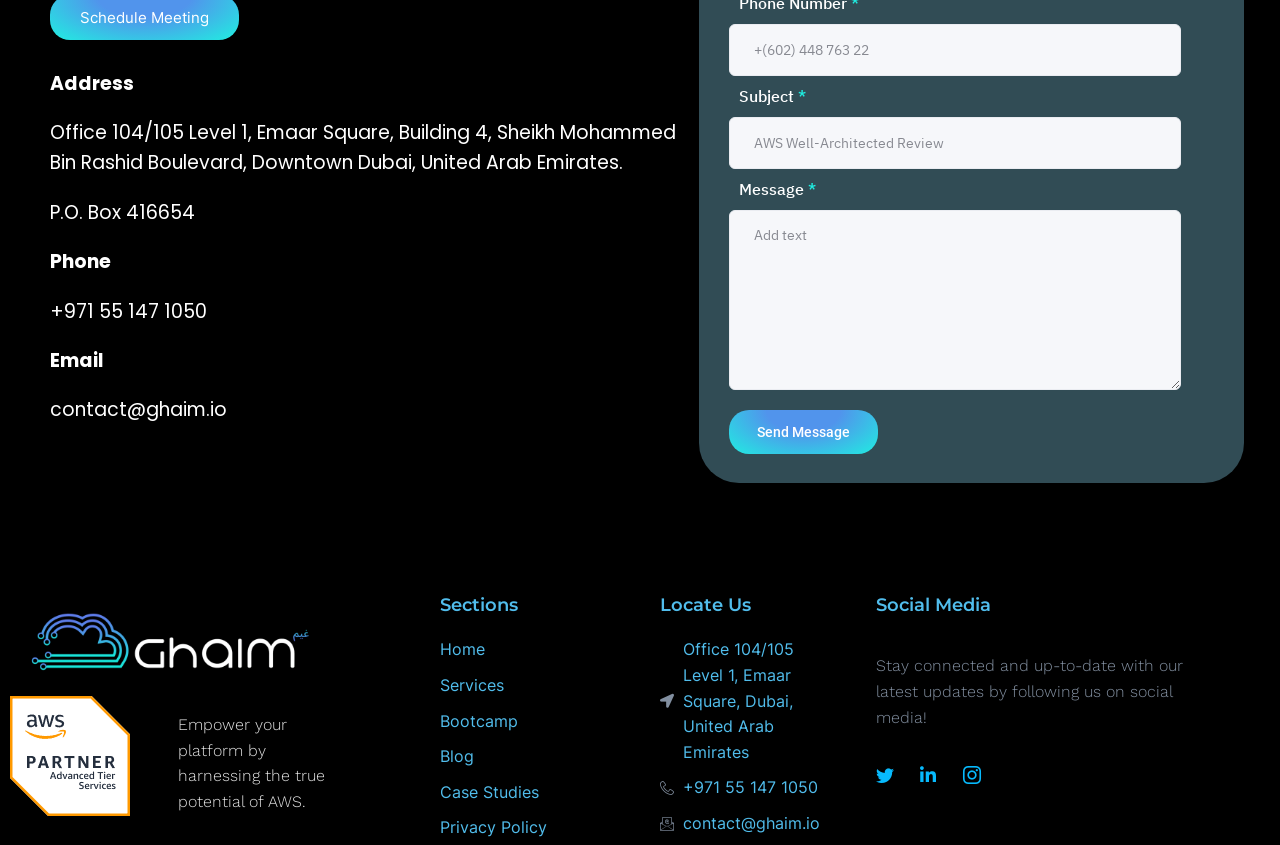Find and provide the bounding box coordinates for the UI element described with: "Blog".

[0.344, 0.881, 0.5, 0.911]